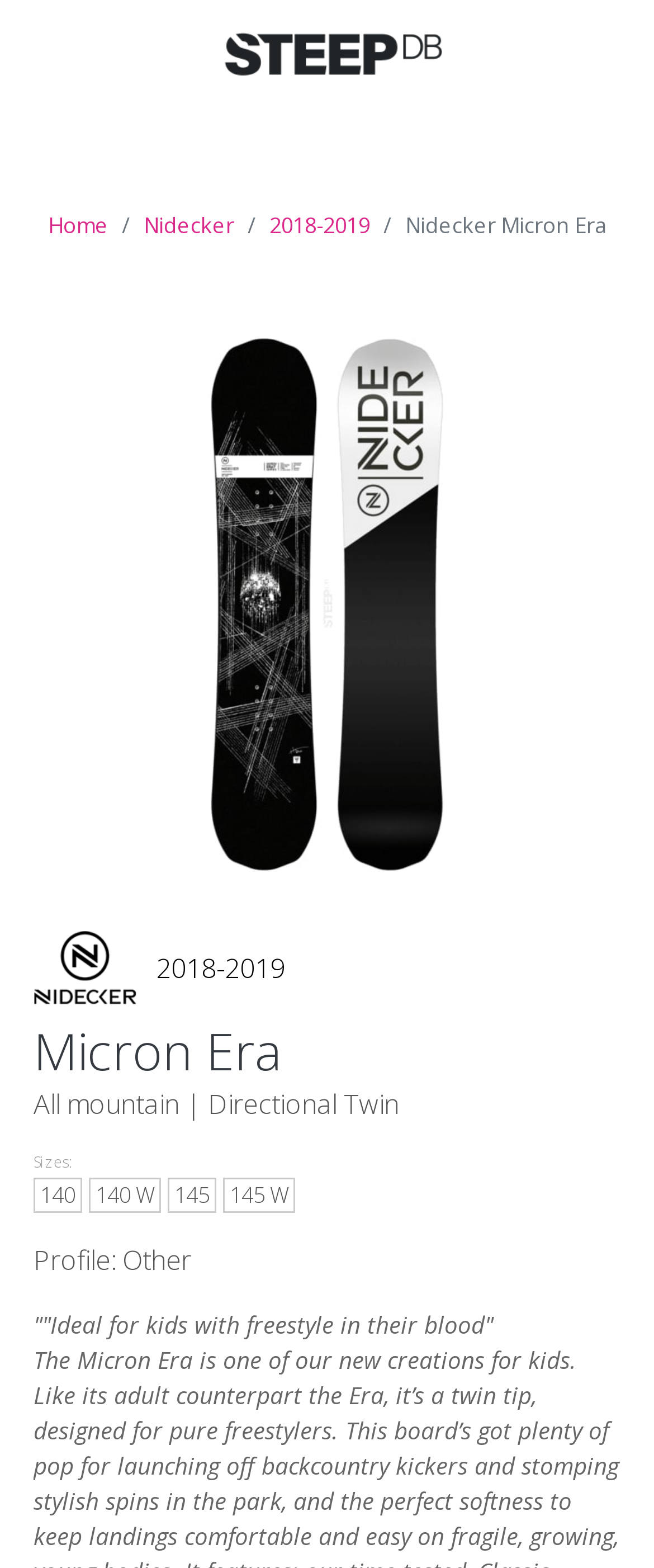What is the size range of the snowboard?
Look at the image and respond to the question as thoroughly as possible.

I looked at the links under the 'Sizes:' StaticText element, which include '140', '140 W', '145', and '145 W'. This suggests that the size range of the snowboard is from 140 to 145.